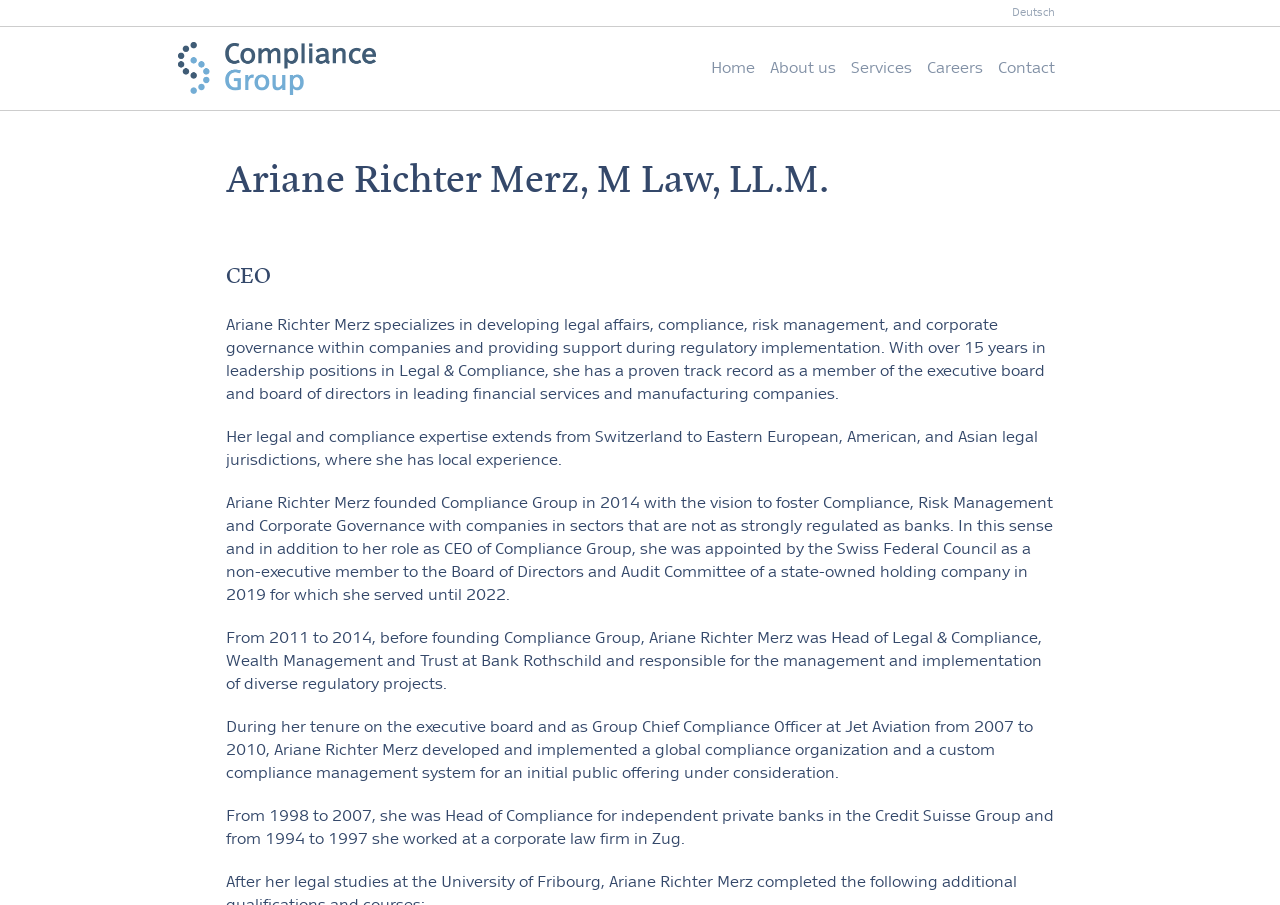Identify and provide the text content of the webpage's primary headline.

Ariane Richter Merz, M Law, LL.M.